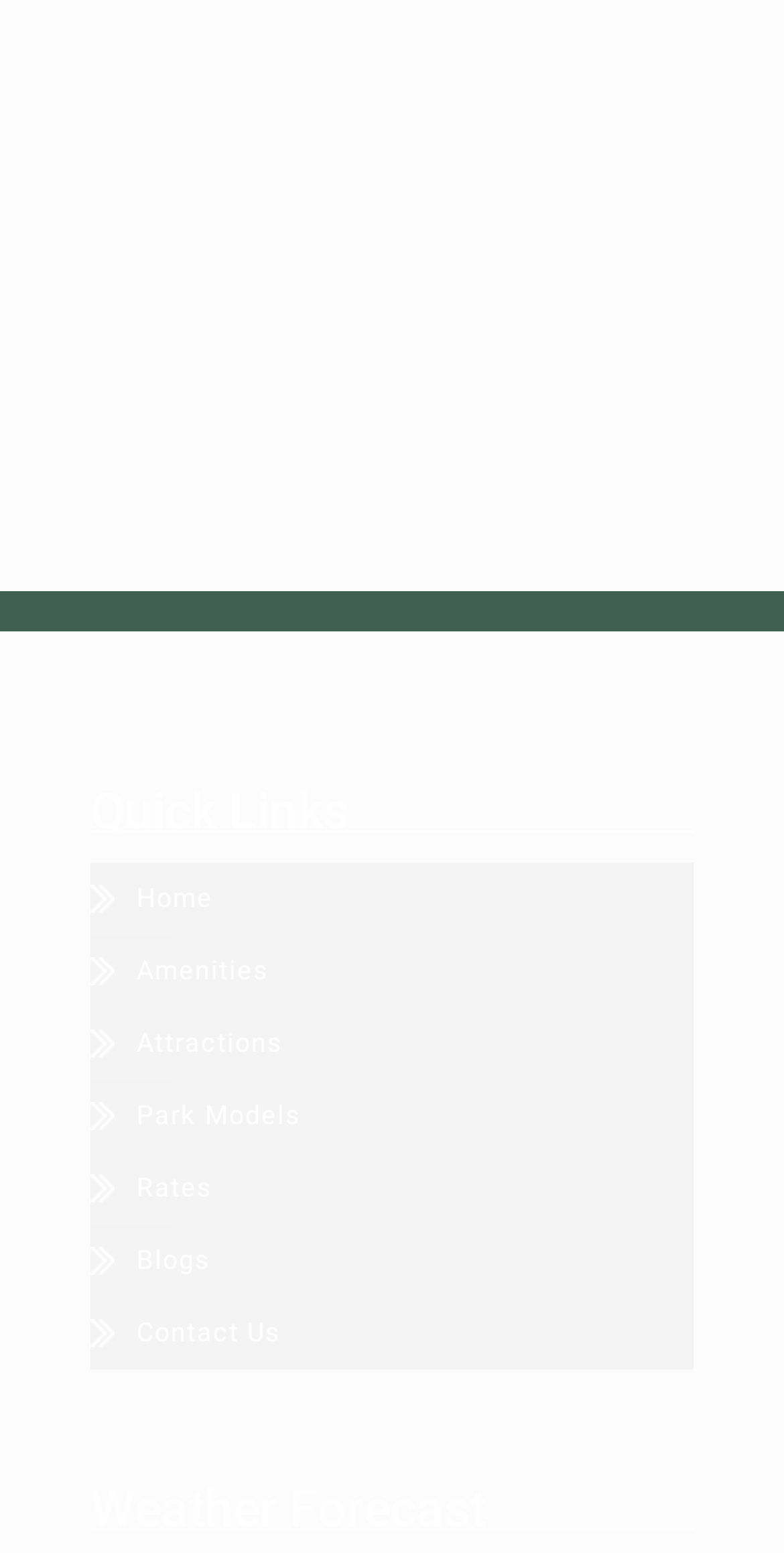Provide a one-word or short-phrase response to the question:
What is the last quick link?

Contact Us